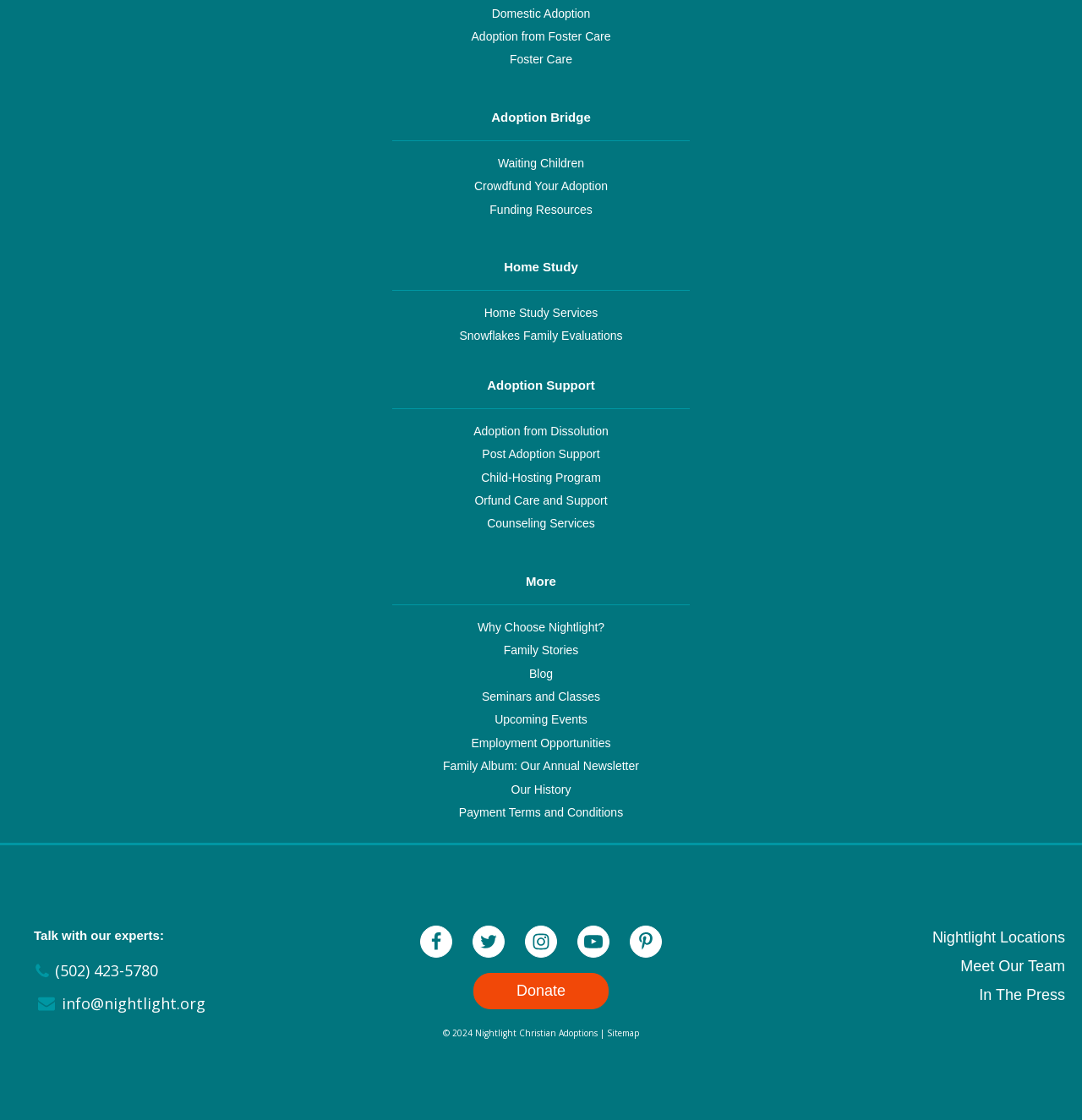Answer the question below in one word or phrase:
What is the phone number to contact the experts?

(502) 423-5780